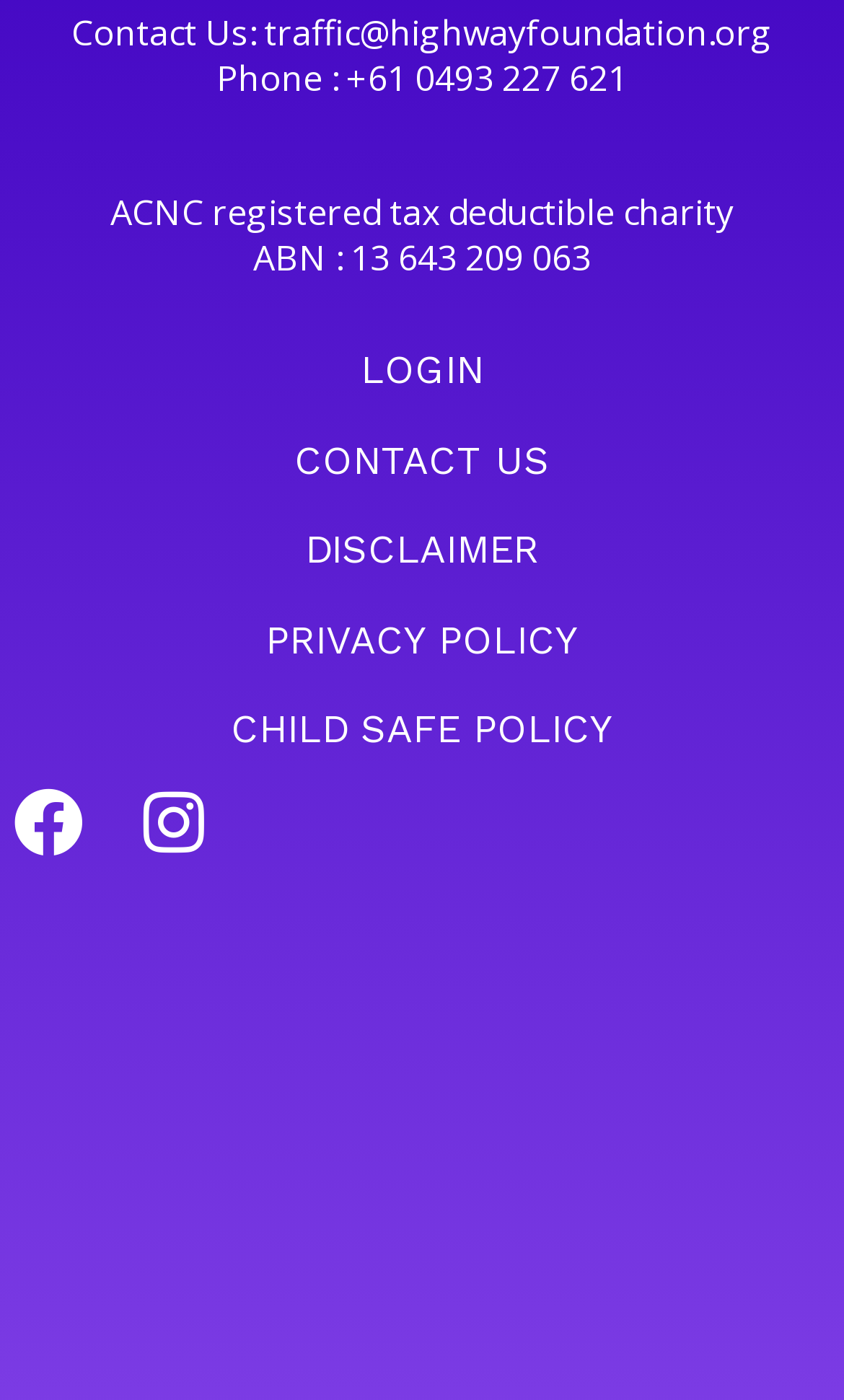Determine the bounding box coordinates for the region that must be clicked to execute the following instruction: "View disclaimer".

[0.362, 0.376, 0.638, 0.408]